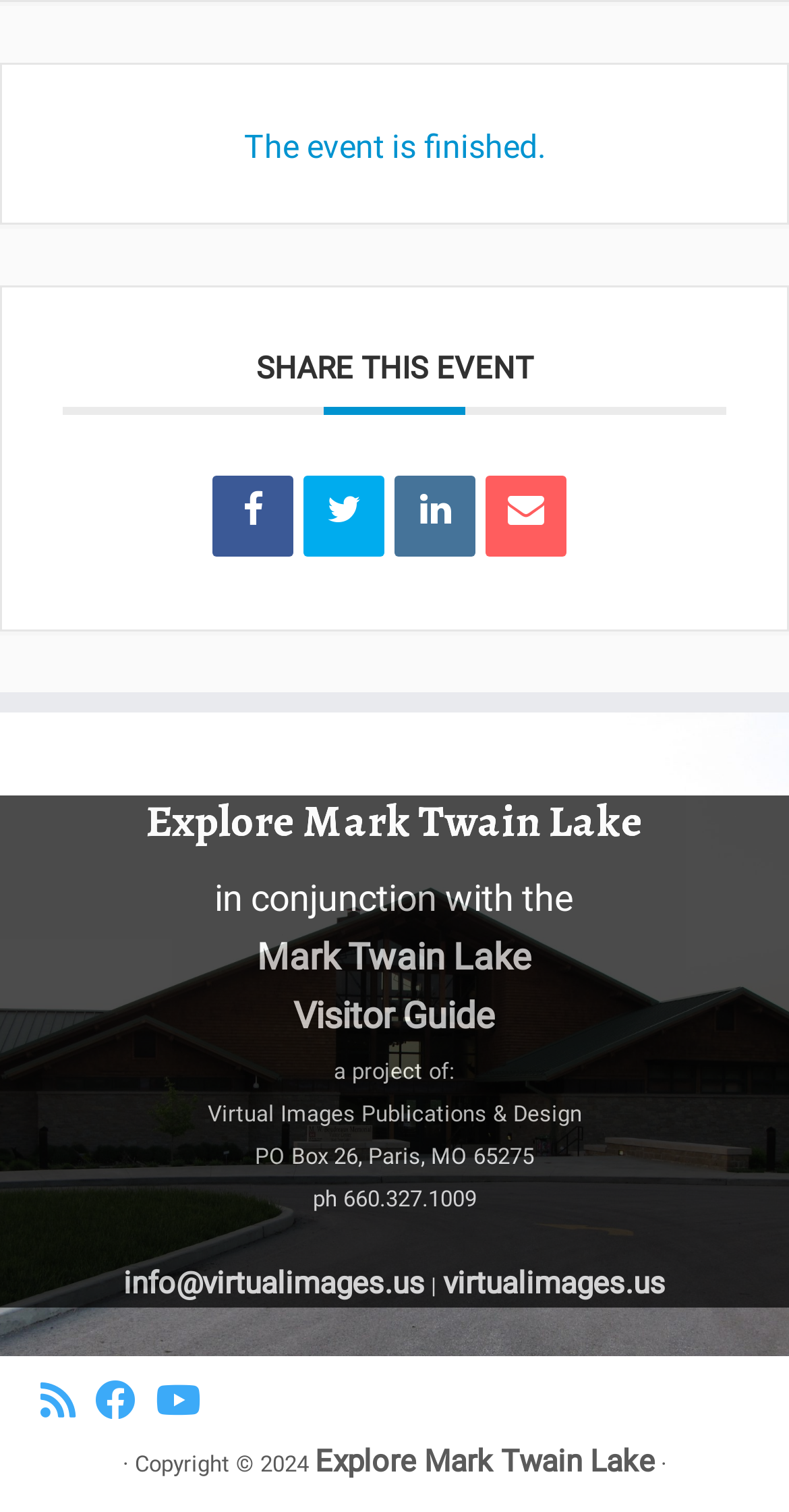Please predict the bounding box coordinates (top-left x, top-left y, bottom-right x, bottom-right y) for the UI element in the screenshot that fits the description: title="Tweet"

[0.385, 0.315, 0.487, 0.369]